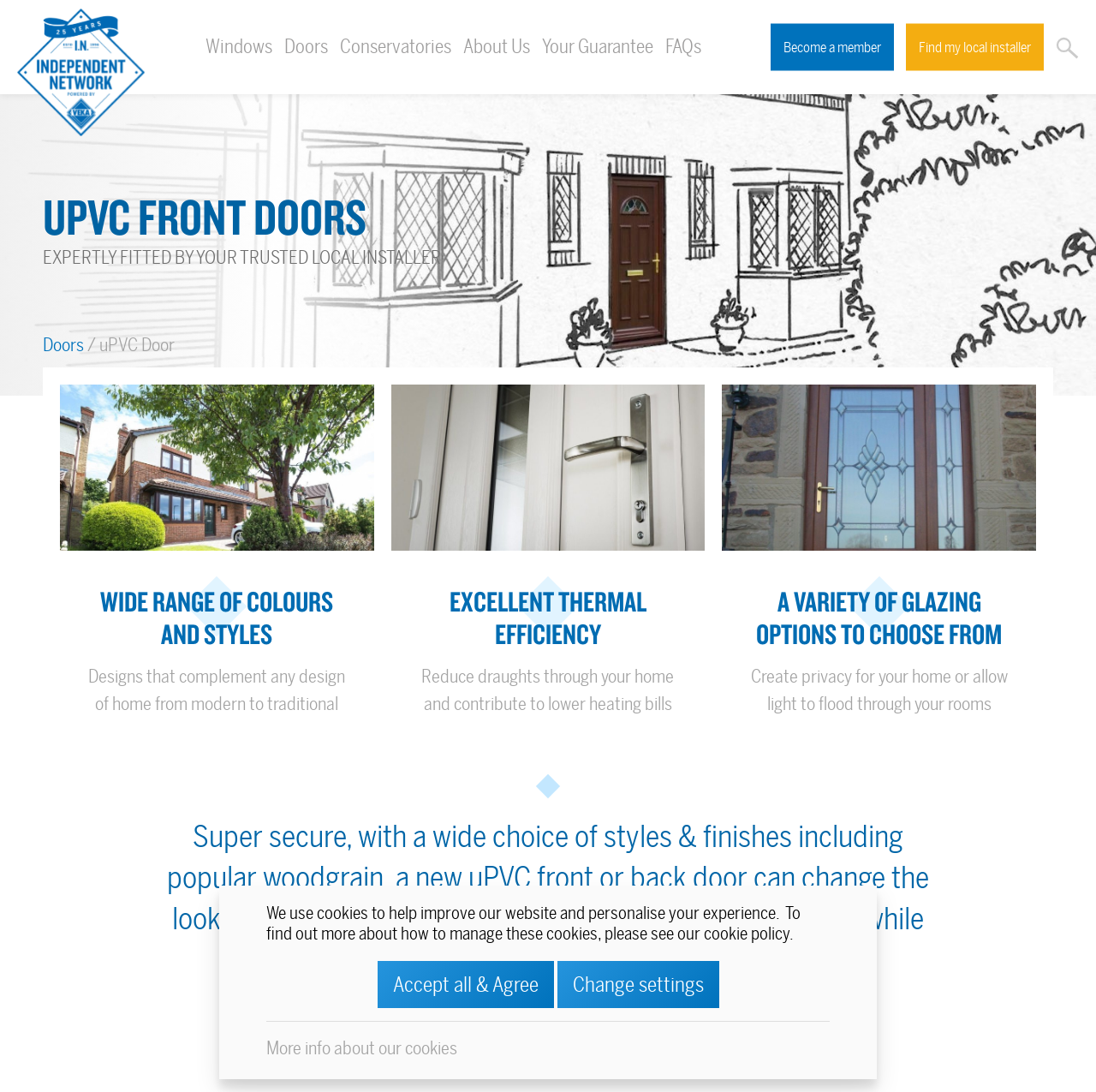What is the role of the local installer?
Kindly offer a detailed explanation using the data available in the image.

According to the webpage, the local installer is responsible for expertly fitting the uPVC front doors, as stated in the text 'EXPERTLY FITTED BY YOUR TRUSTED LOCAL INSTALLER'.